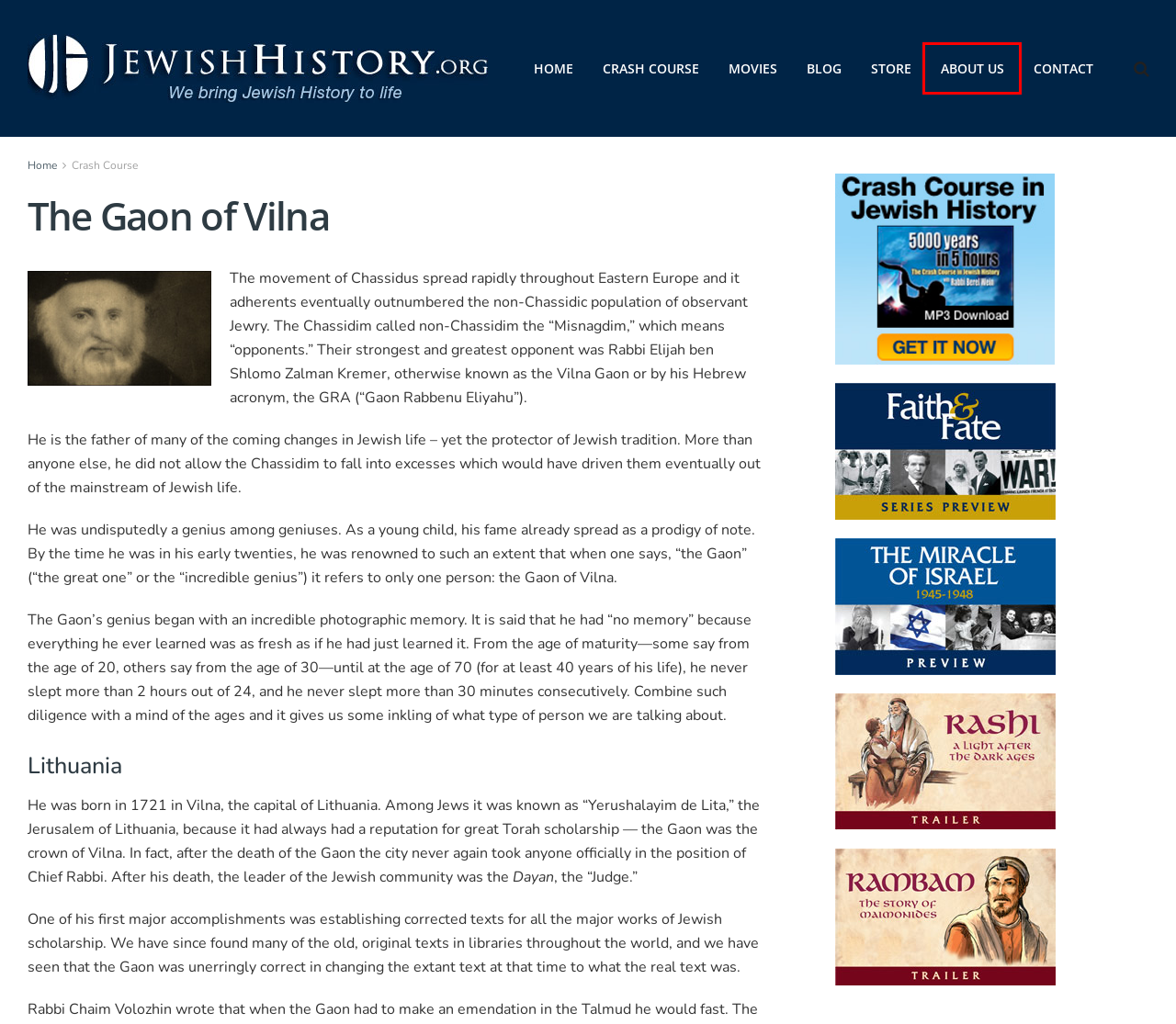You are provided with a screenshot of a webpage that includes a red rectangle bounding box. Please choose the most appropriate webpage description that matches the new webpage after clicking the element within the red bounding box. Here are the candidates:
A. Contact
B. Jewish History
C. Movies
D. Crash Course | Jewish History
E. Crash Course In Jewish History
F. About Us
G. Jewish History blog
H. Store

F